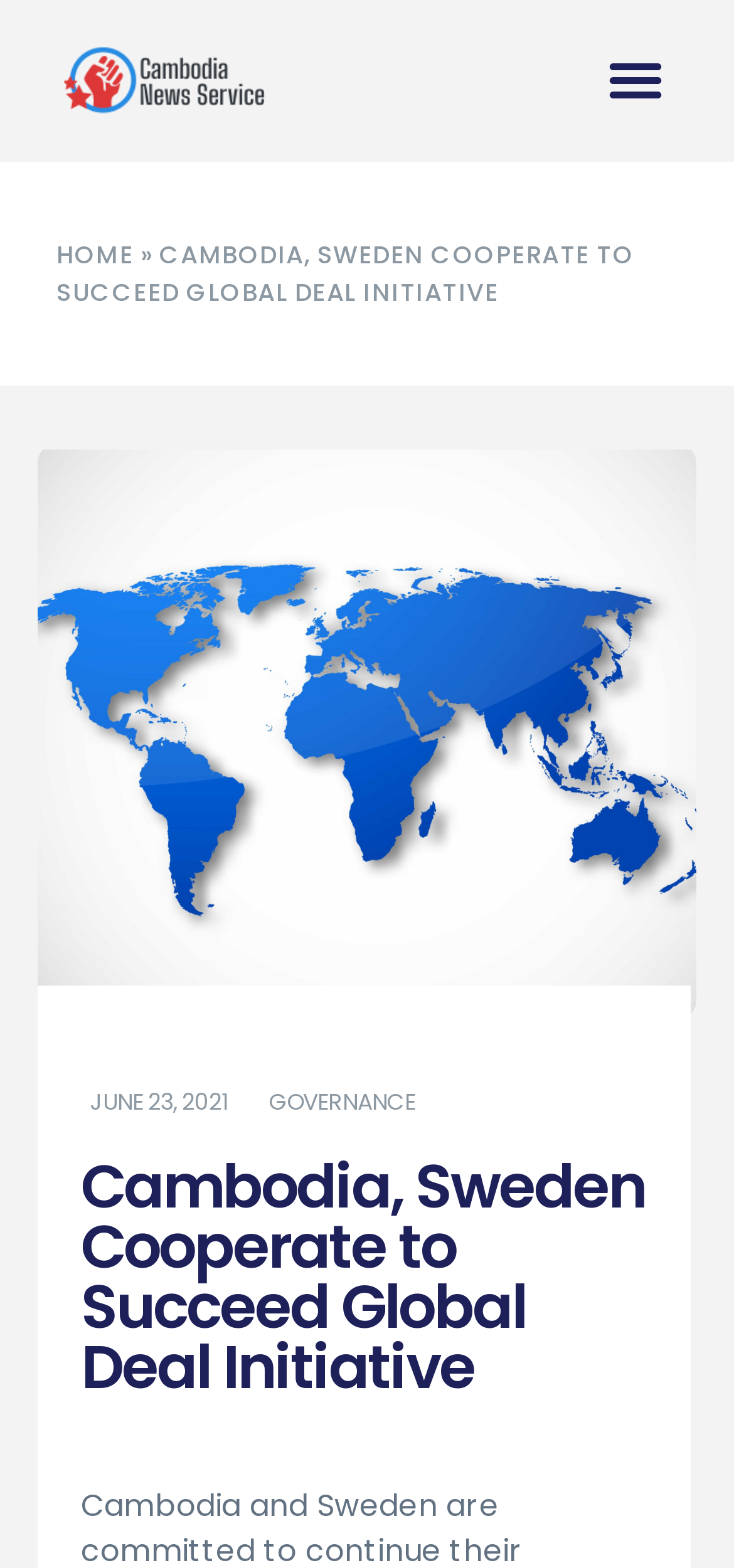How many links are there in the top menu?
Offer a detailed and exhaustive answer to the question.

I counted the number of link elements in the top menu by looking at the elements with y1 coordinates around 0.15. I found two links: 'HOME' and 'GOVERNANCE'.